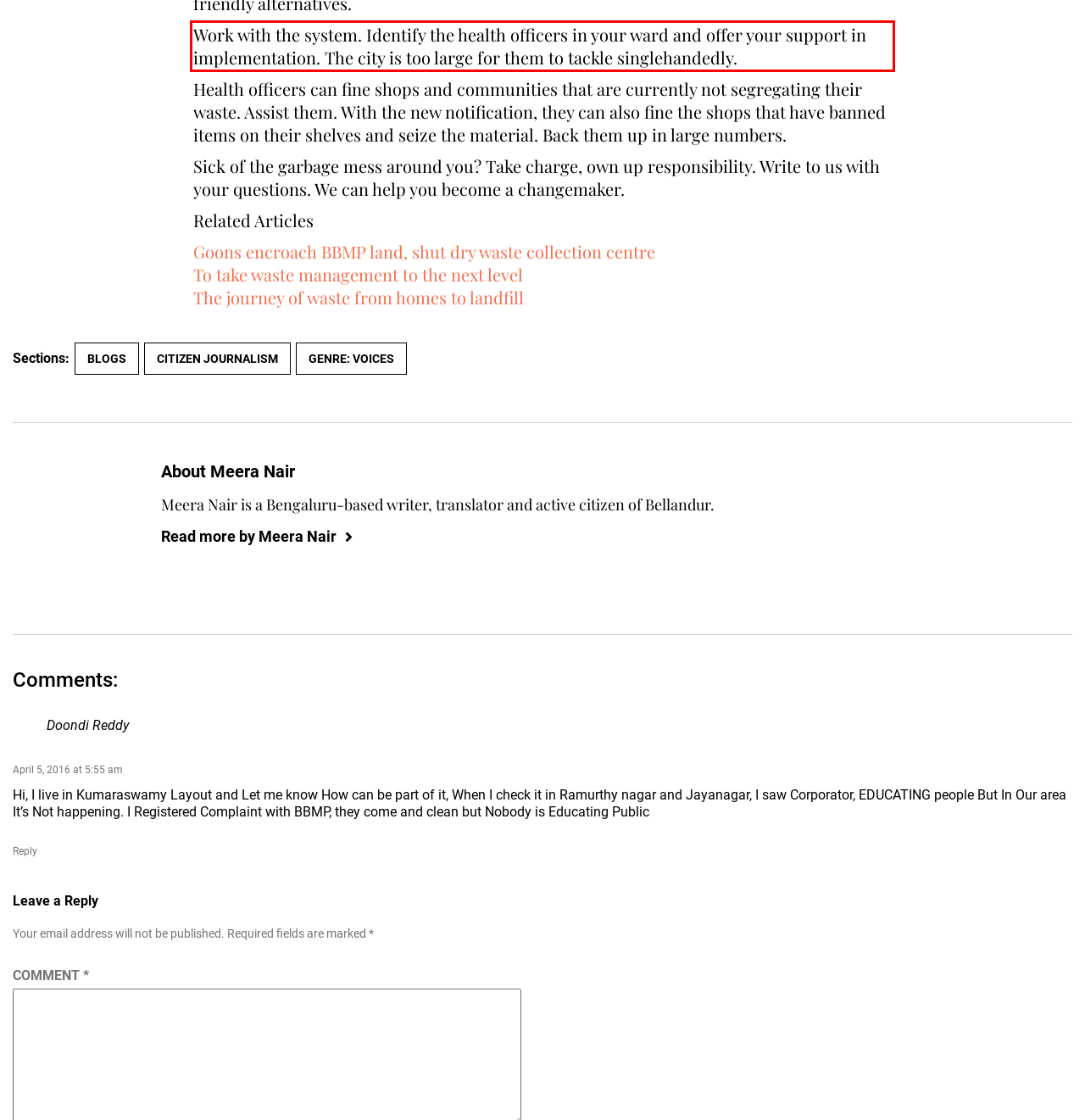Look at the provided screenshot of the webpage and perform OCR on the text within the red bounding box.

Work with the system. Identify the health officers in your ward and offer your support in implementation. The city is too large for them to tackle singlehandedly.